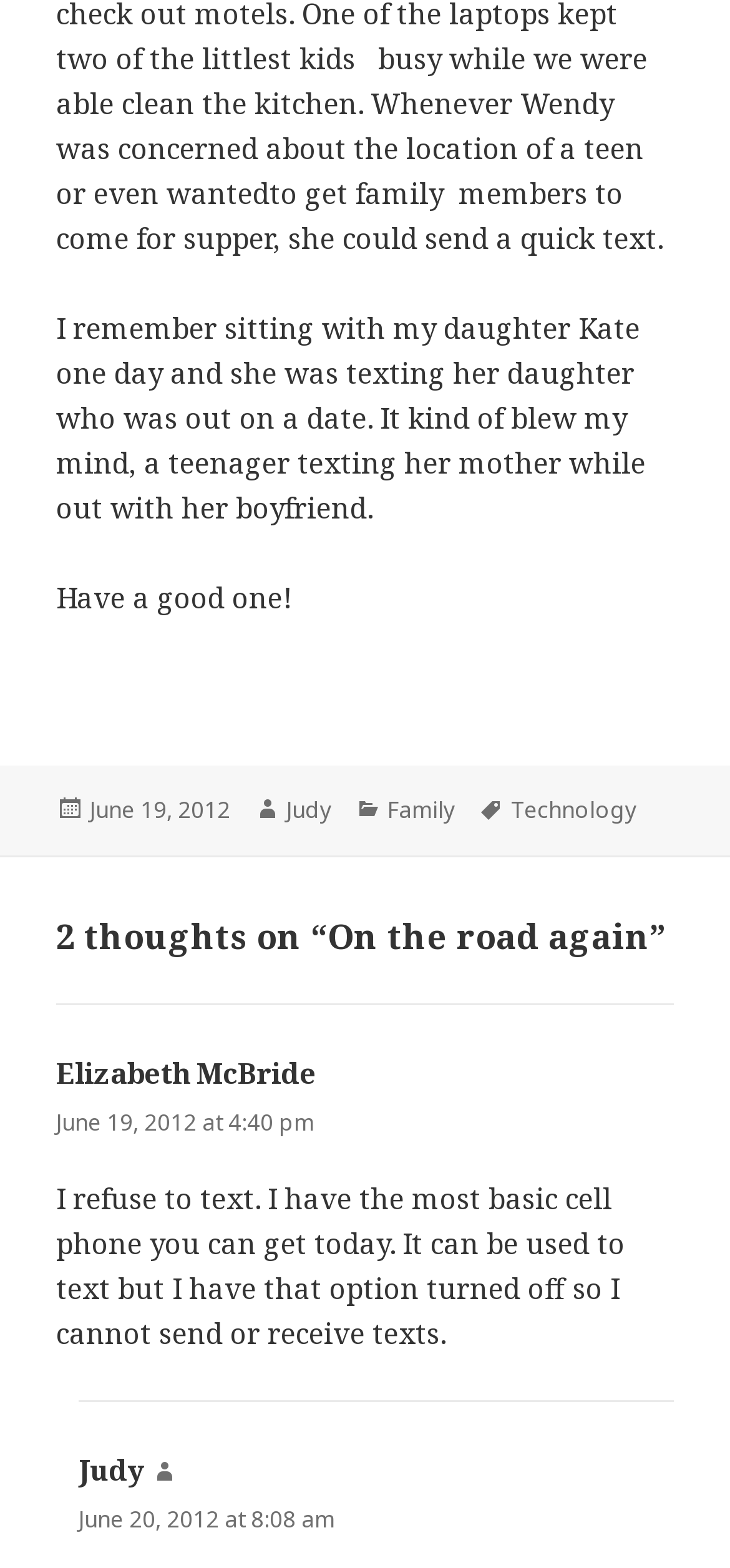What is the tag associated with this article?
Please provide a comprehensive answer based on the information in the image.

I found the 'Tags' label in the footer section of the article, which is followed by a link to the tag 'Technology'. This suggests that the article is associated with the 'Technology' tag.